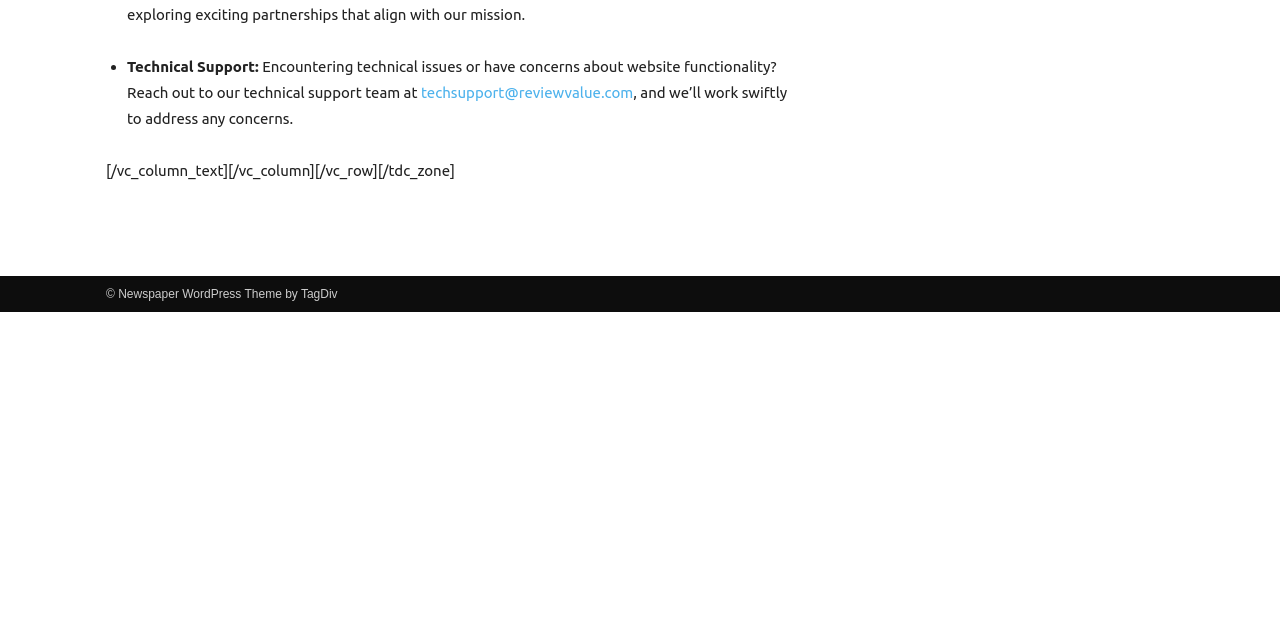Specify the bounding box coordinates (top-left x, top-left y, bottom-right x, bottom-right y) of the UI element in the screenshot that matches this description: techsupport@reviewvalue.com

[0.329, 0.131, 0.495, 0.158]